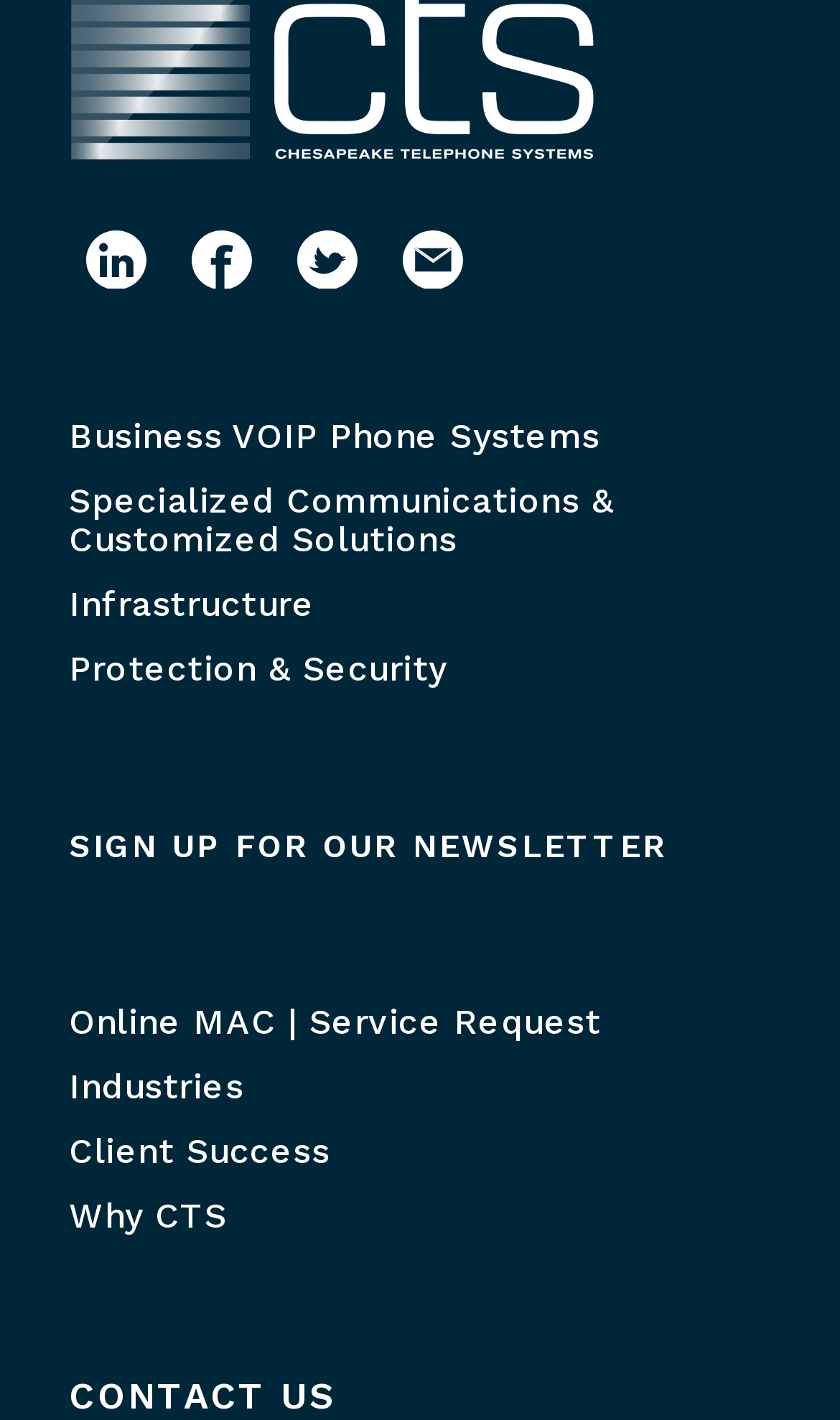Please give a one-word or short phrase response to the following question: 
What is the last link in the vertical list?

CONTACT US